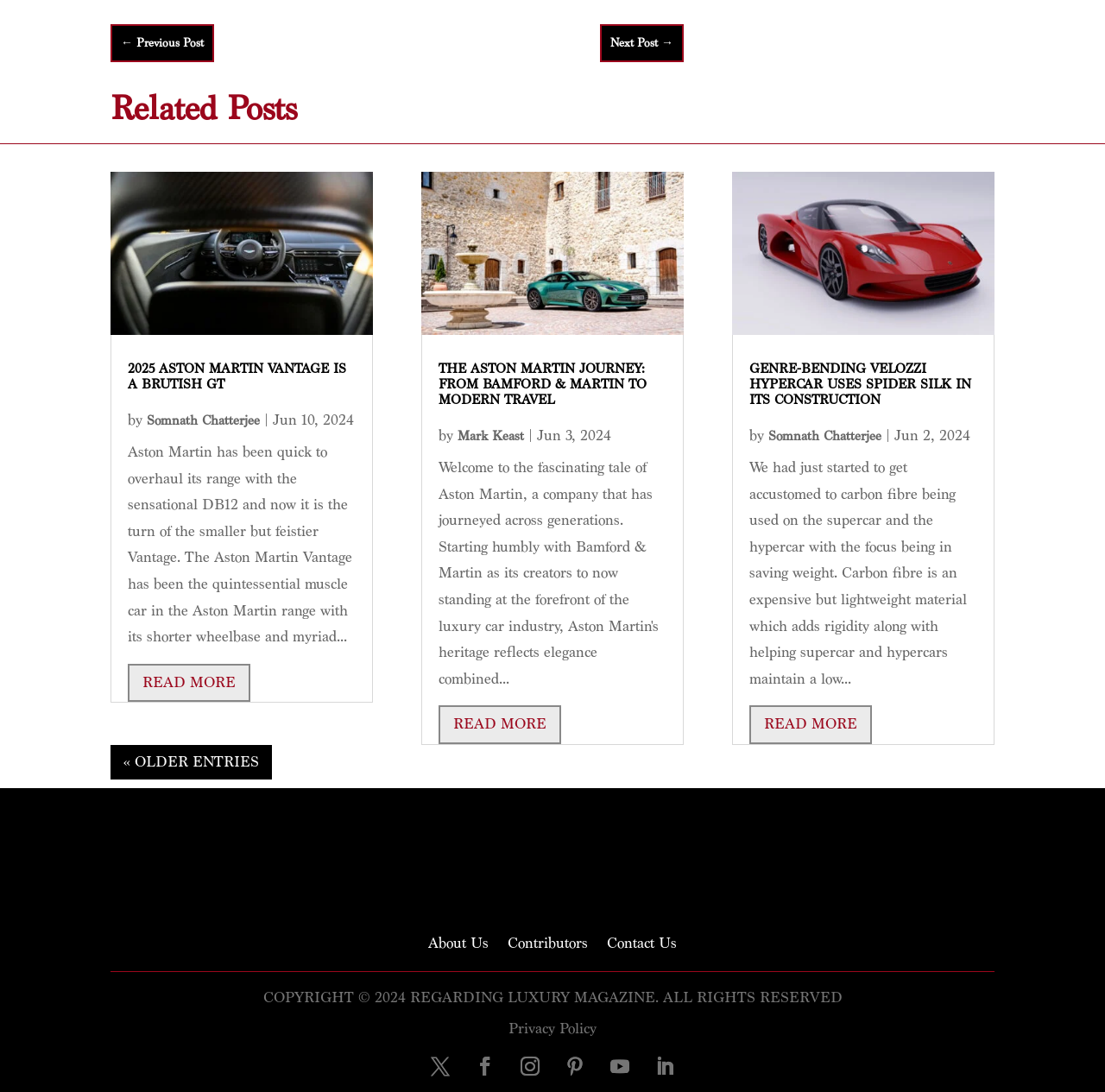Bounding box coordinates should be provided in the format (top-left x, top-left y, bottom-right x, bottom-right y) with all values between 0 and 1. Identify the bounding box for this UI element: Cookie Settings

None